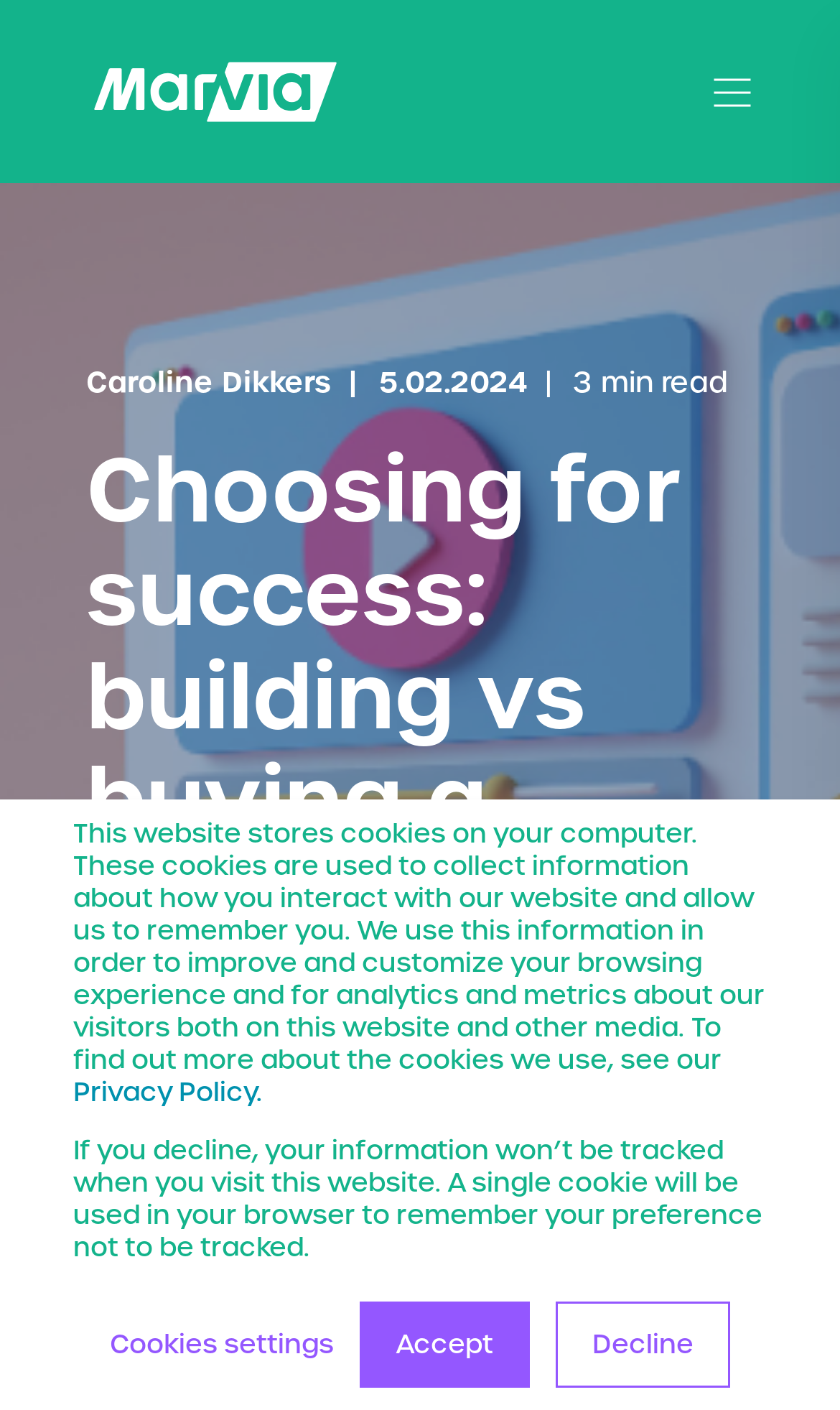Extract the bounding box coordinates for the described element: ".st0{fill-rule:evenodd;clip-rule:evenodd;}". The coordinates should be represented as four float numbers between 0 and 1: [left, top, right, bottom].

[0.485, 0.956, 0.515, 0.994]